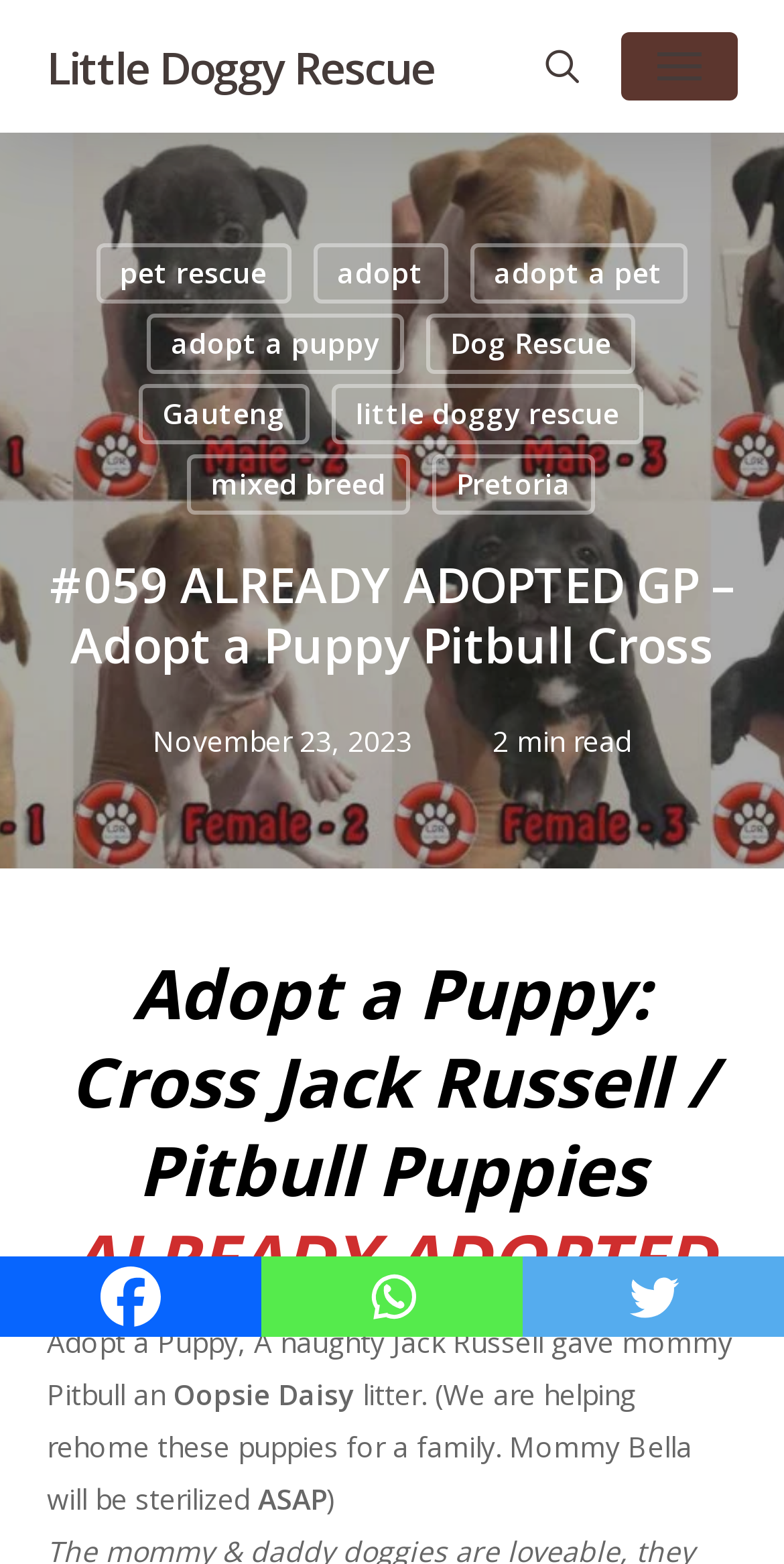Identify the coordinates of the bounding box for the element that must be clicked to accomplish the instruction: "Discover more about the island of Hispaniola".

None